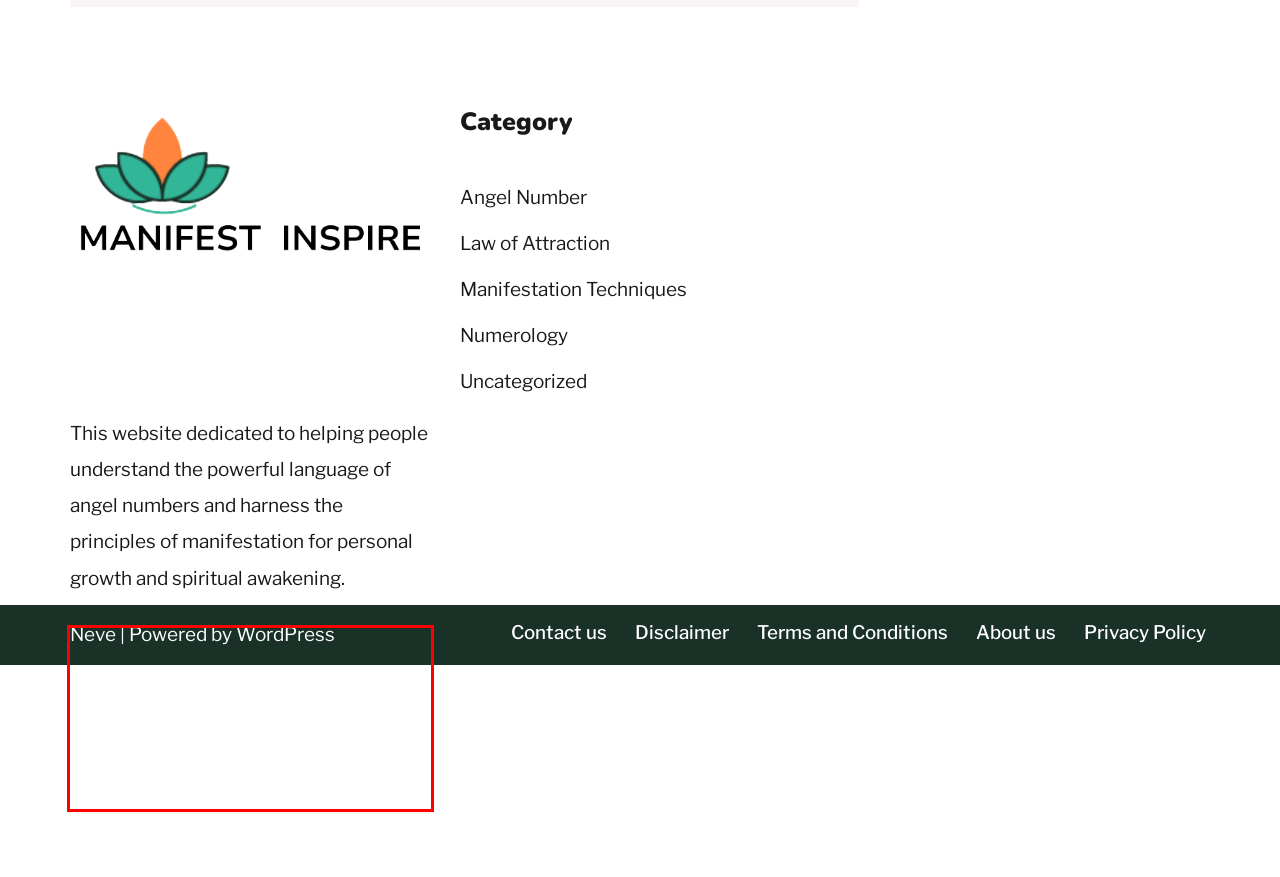Please examine the screenshot of the webpage and read the text present within the red rectangle bounding box.

This website dedicated to helping people understand the powerful language of angel numbers and harness the principles of manifestation for personal growth and spiritual awakening.